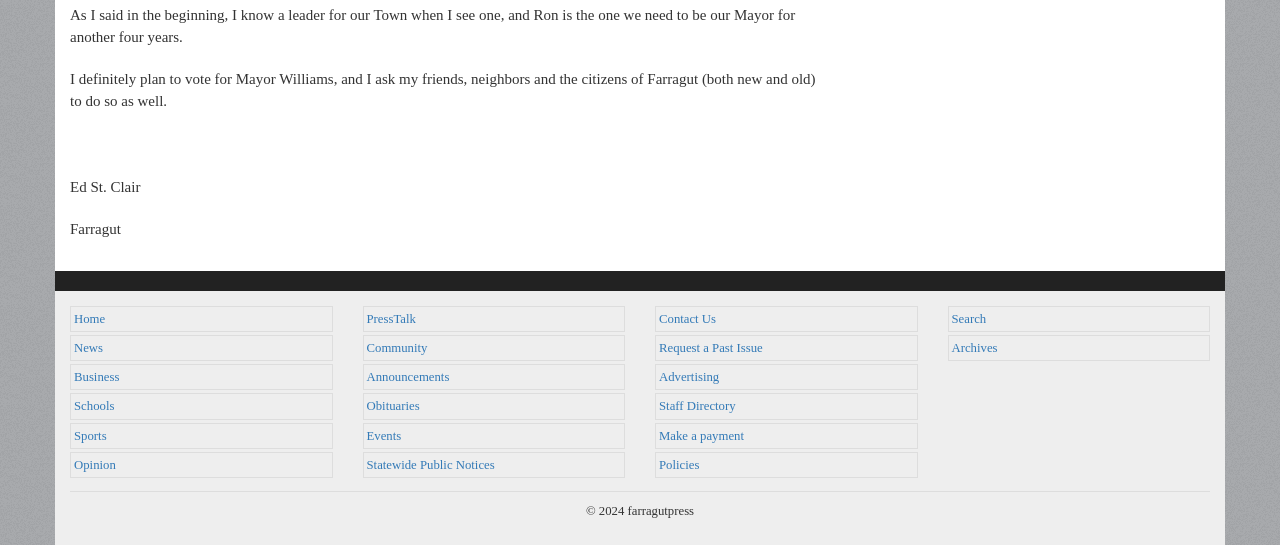Using the provided description: "Statewide Public Notices", find the bounding box coordinates of the corresponding UI element. The output should be four float numbers between 0 and 1, in the format [left, top, right, bottom].

[0.286, 0.84, 0.386, 0.866]